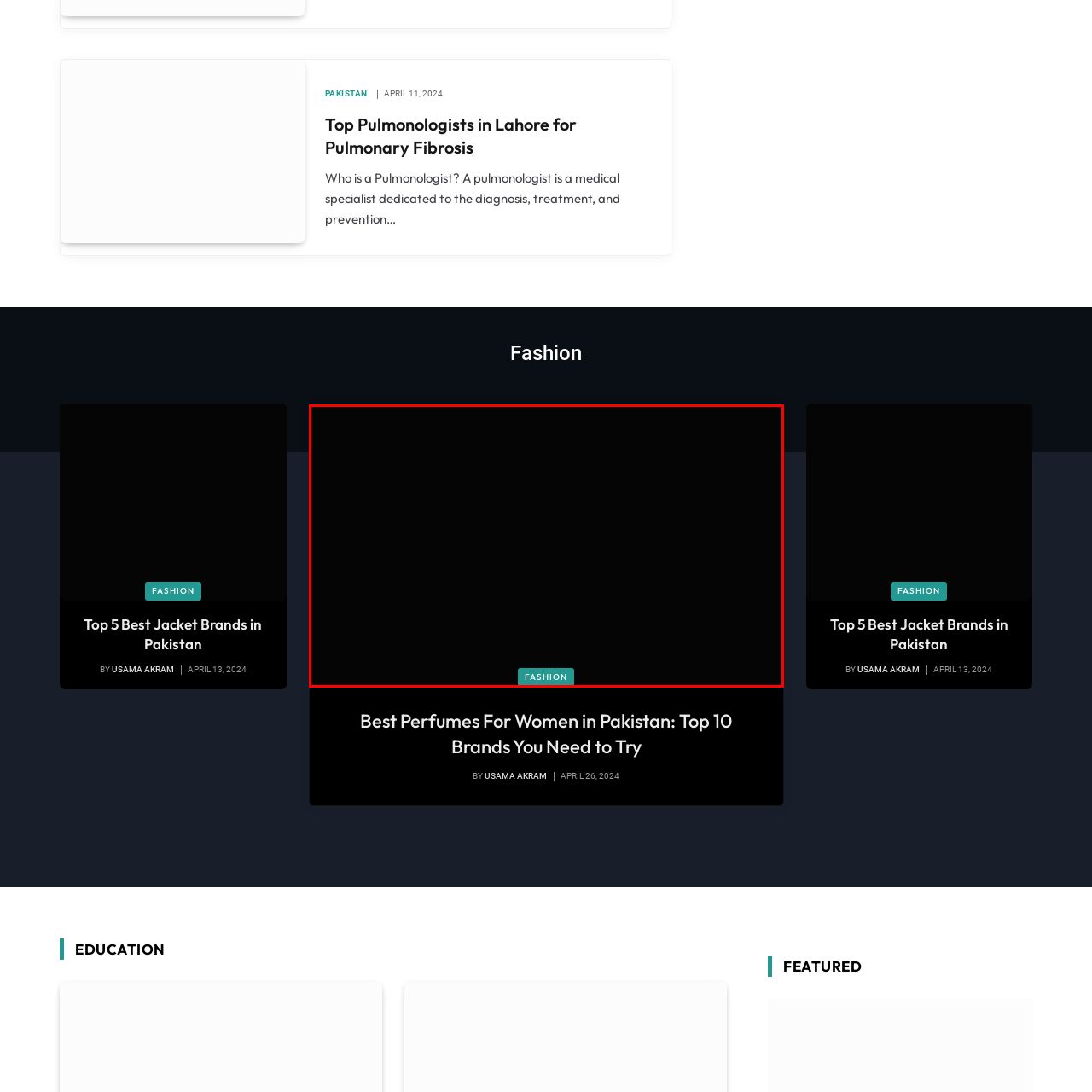Pay attention to the red boxed area, What is the main focus of the image? Provide a one-word or short phrase response.

Fragrance options